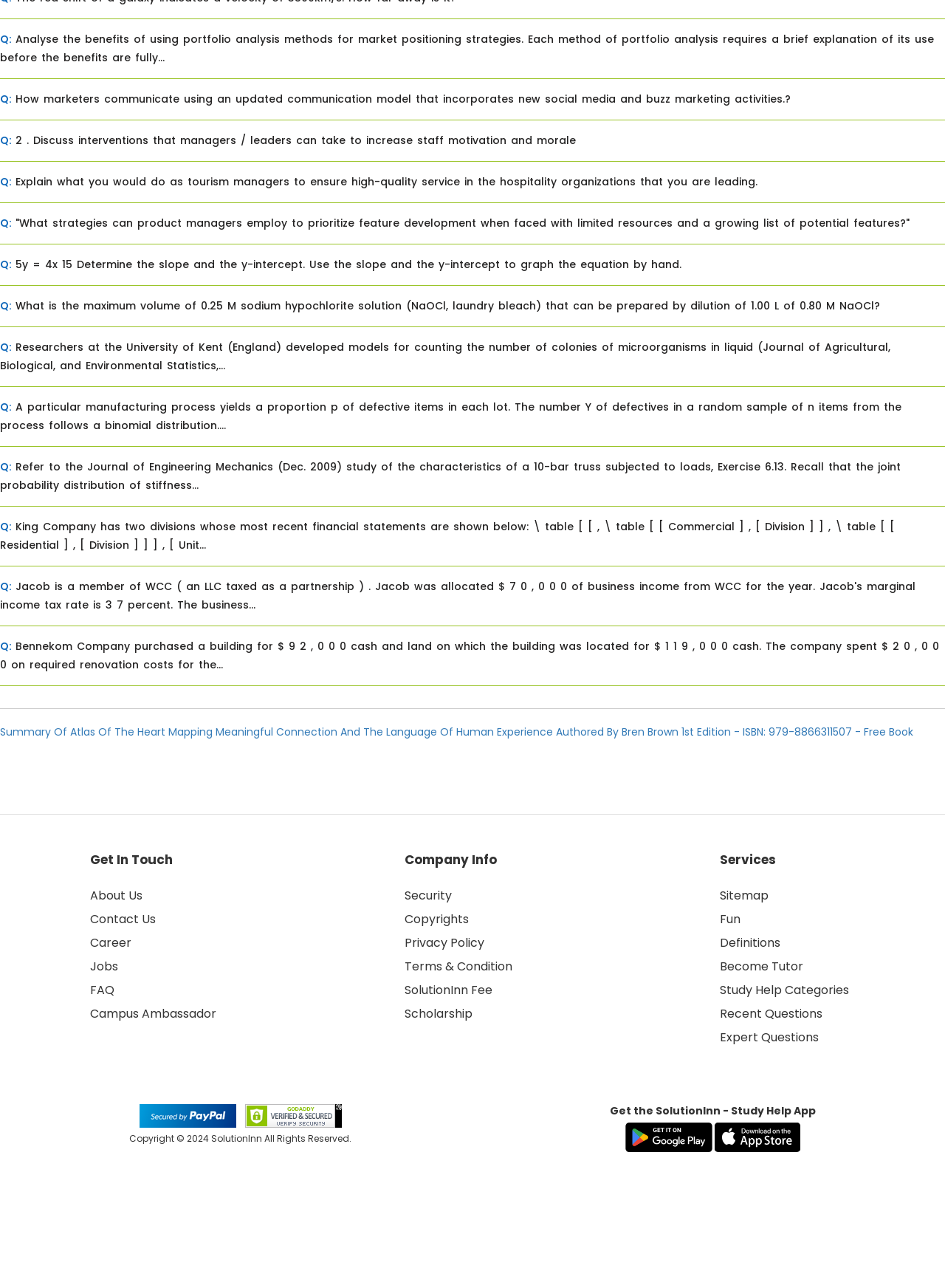How many links are available under the 'Company Info' section?
Based on the screenshot, provide your answer in one word or phrase.

6